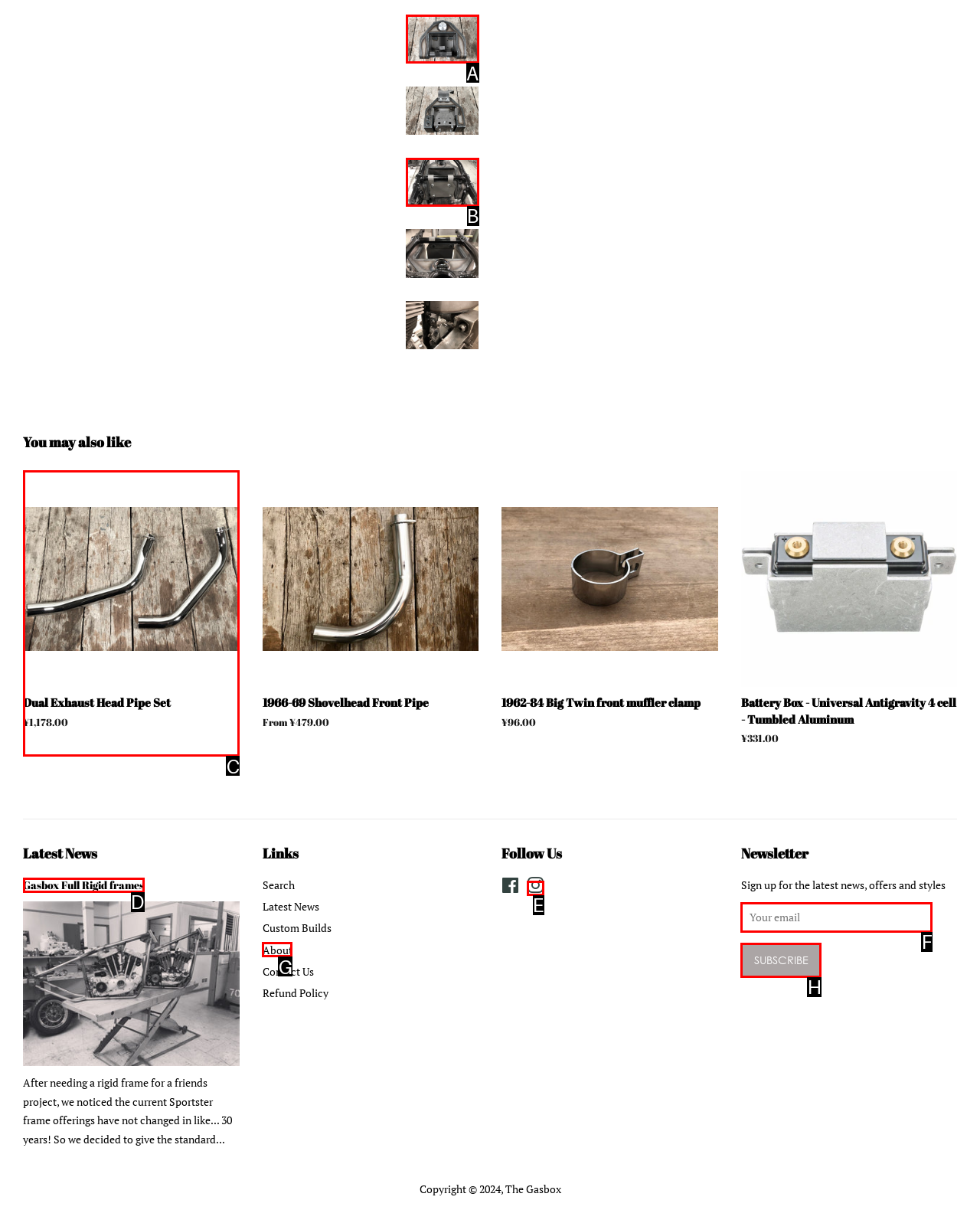Identify the letter of the option that should be selected to accomplish the following task: Subscribe to the newsletter. Provide the letter directly.

H